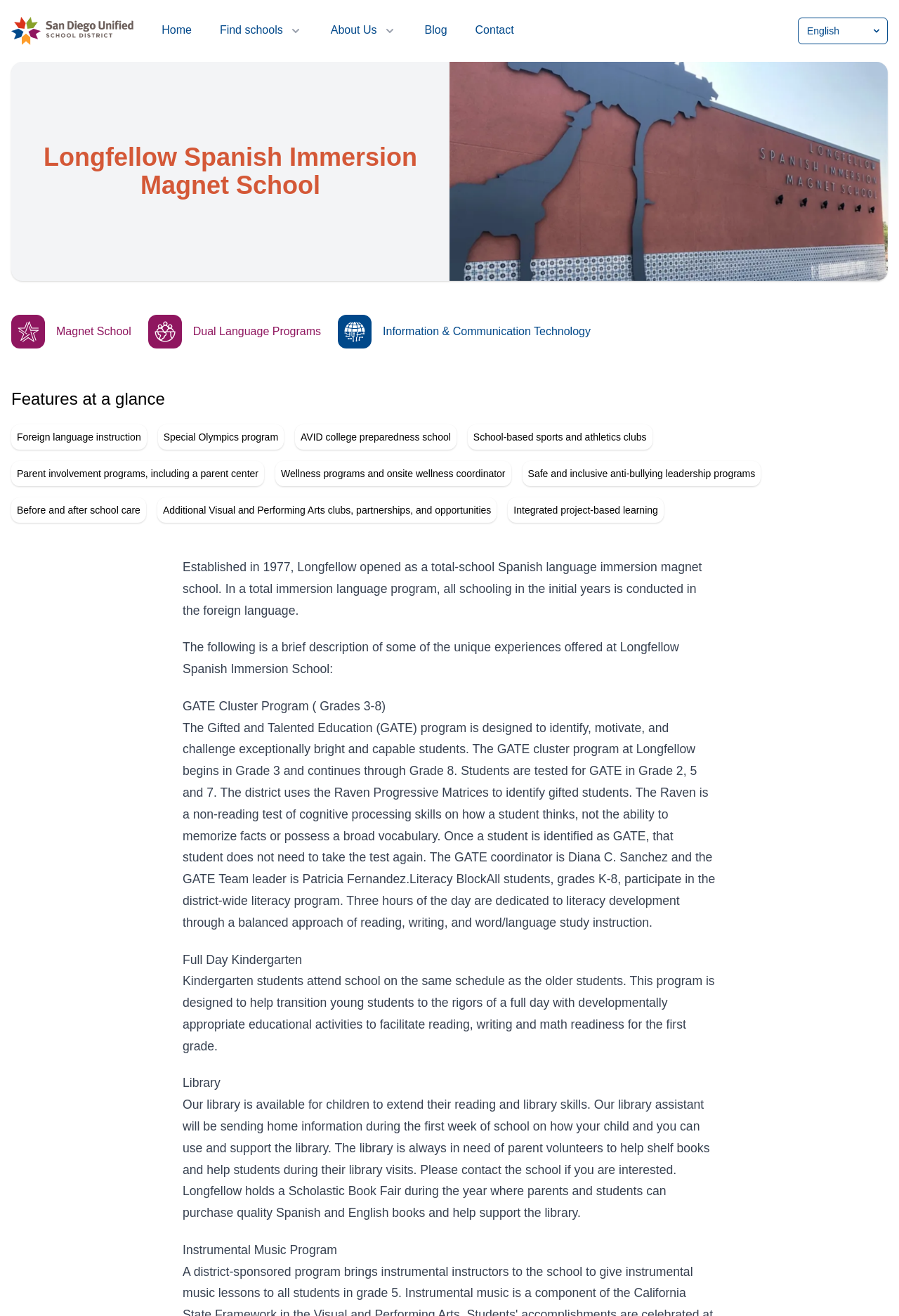Locate the bounding box of the UI element with the following description: "Home".

[0.18, 0.017, 0.213, 0.03]